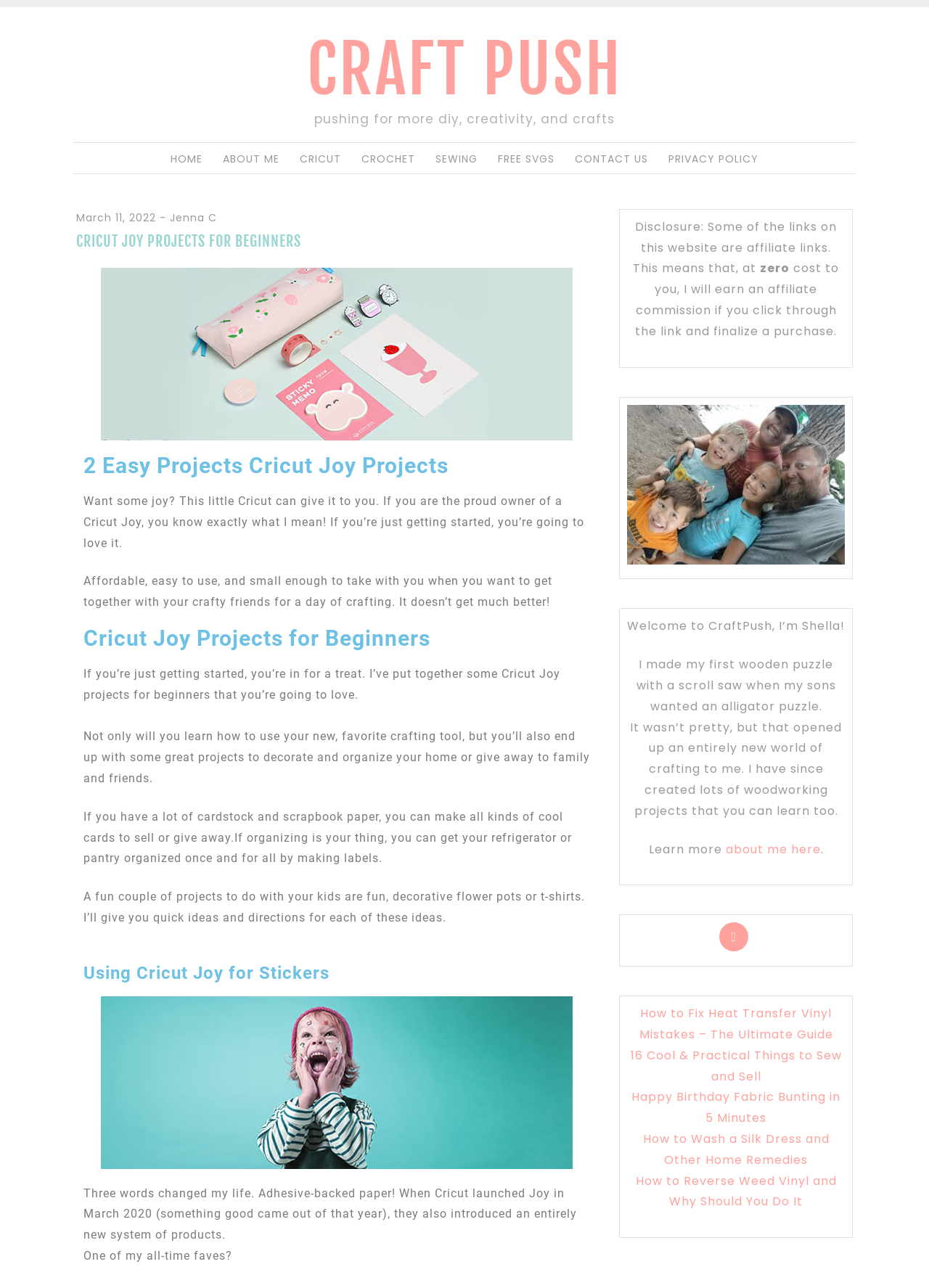Locate the bounding box coordinates of the clickable part needed for the task: "Click on the 'CONTACT US' link".

[0.619, 0.118, 0.698, 0.129]